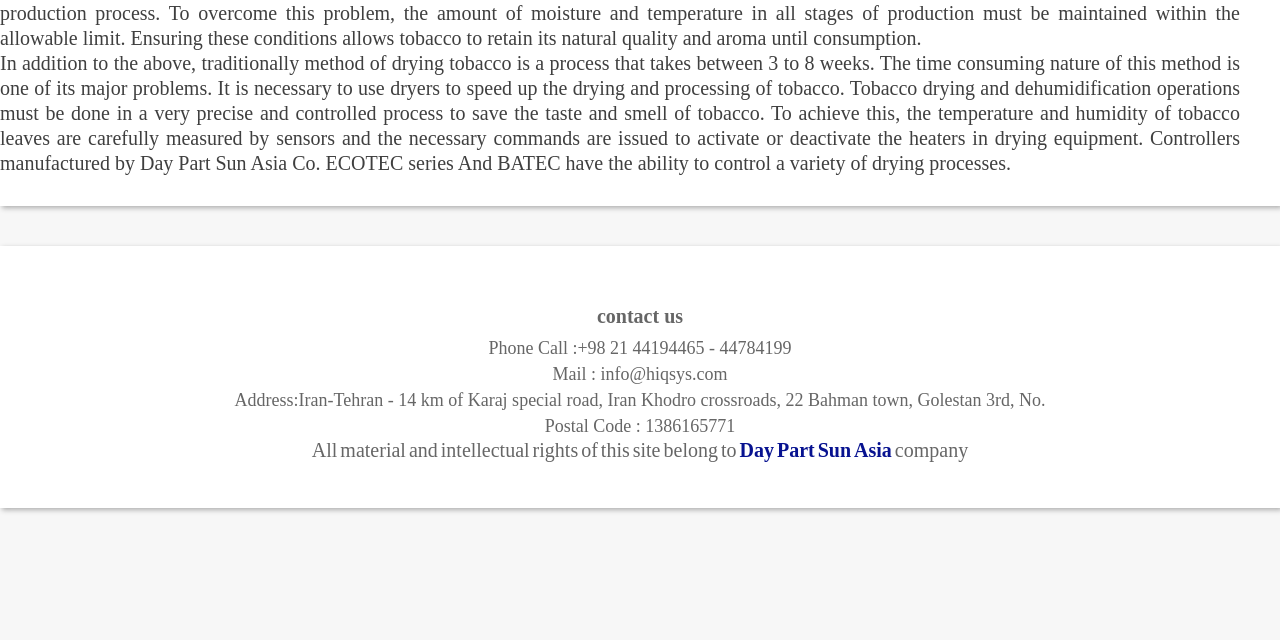Bounding box coordinates are given in the format (top-left x, top-left y, bottom-right x, bottom-right y). All values should be floating point numbers between 0 and 1. Provide the bounding box coordinate for the UI element described as: Day Part Sun Asia

[0.578, 0.695, 0.699, 0.726]